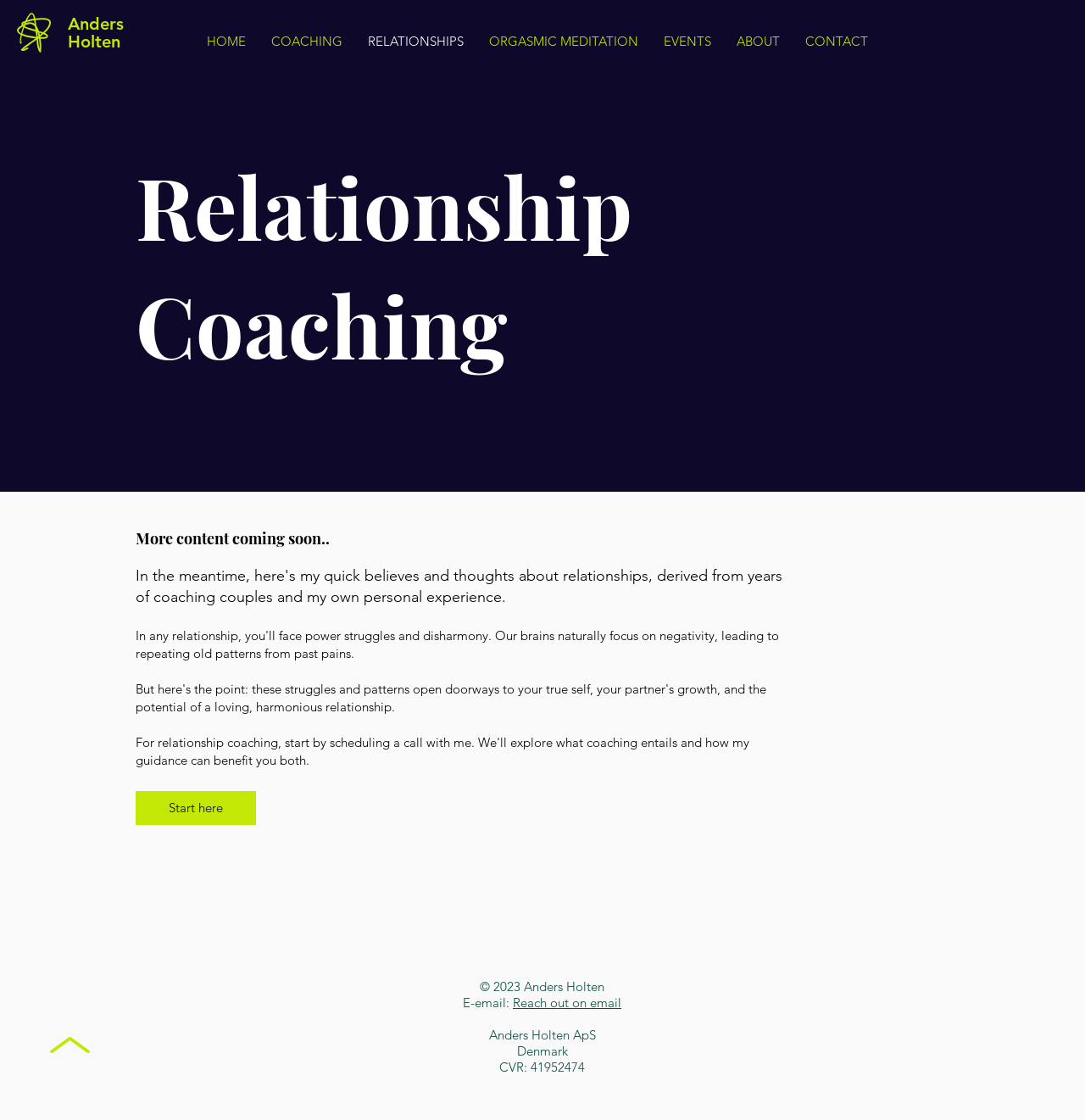What is the country where the website owner is located?
Look at the image and respond with a one-word or short phrase answer.

Denmark